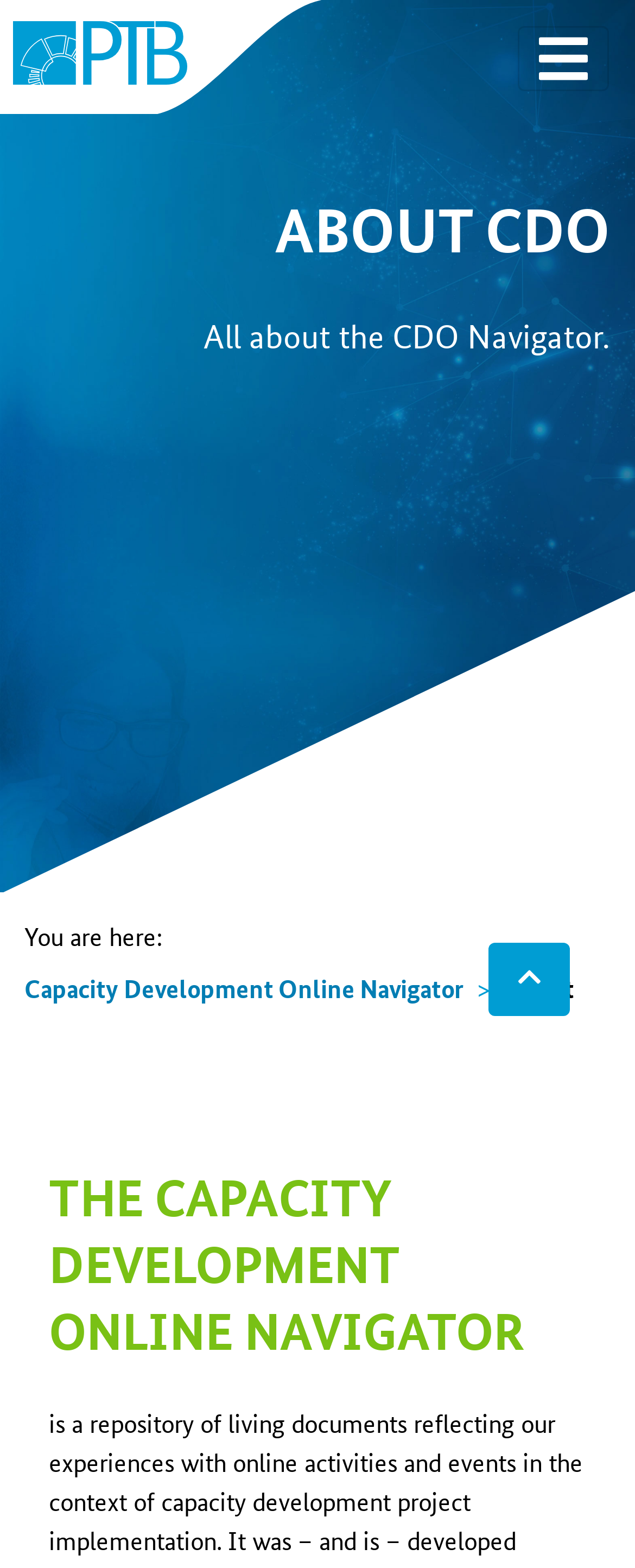Use a single word or phrase to answer this question: 
What is the purpose of the button?

Toggle navigation